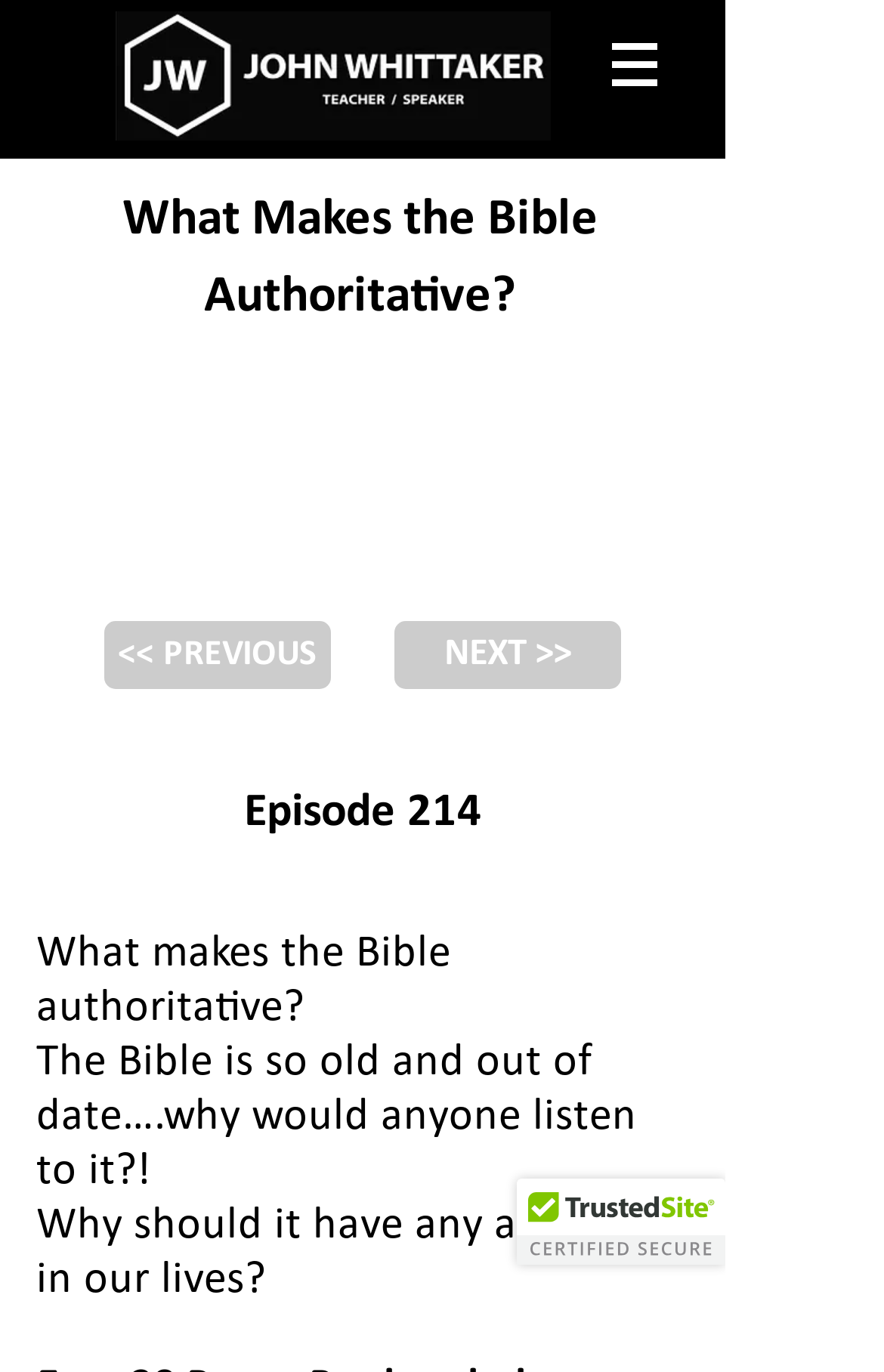Create a detailed description of the webpage's content and layout.

The webpage is about John Whittaker's Bible in Life podcast, specifically episode 214, which explores the authority of the Bible. At the top left of the page, there is a horizontal logo of John Whittaker. To the right of the logo, there is a navigation menu labeled "Site" with a dropdown button. Below the navigation menu, there is a large heading that reads "What Makes the Bible Authoritative?" 

Underneath the heading, there are two disabled buttons, "PREVIOUS" and "NEXT >>", which are likely used for navigating through podcast episodes. Below these buttons, there is another heading that reads "Episode 214". 

The main content of the page consists of three paragraphs of text, which ask questions about the authority of the Bible, such as "What makes the Bible authoritative?", "The Bible is so old and out of date….why would anyone listen to it?!", and "Why should it have any authority in our lives?". 

At the bottom right of the page, there is a "TrustedSite Certified" button.